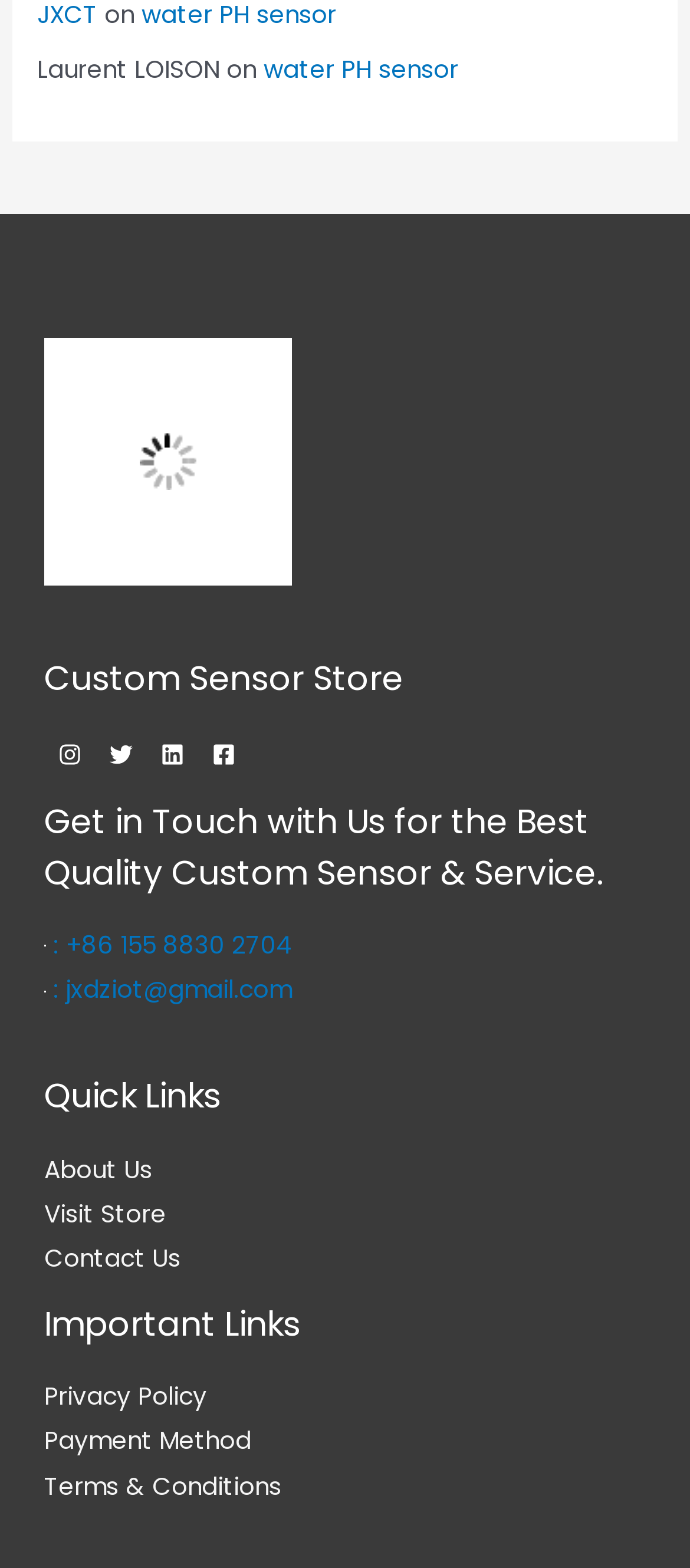Highlight the bounding box coordinates of the region I should click on to meet the following instruction: "visit water PH sensor page".

[0.382, 0.033, 0.664, 0.055]